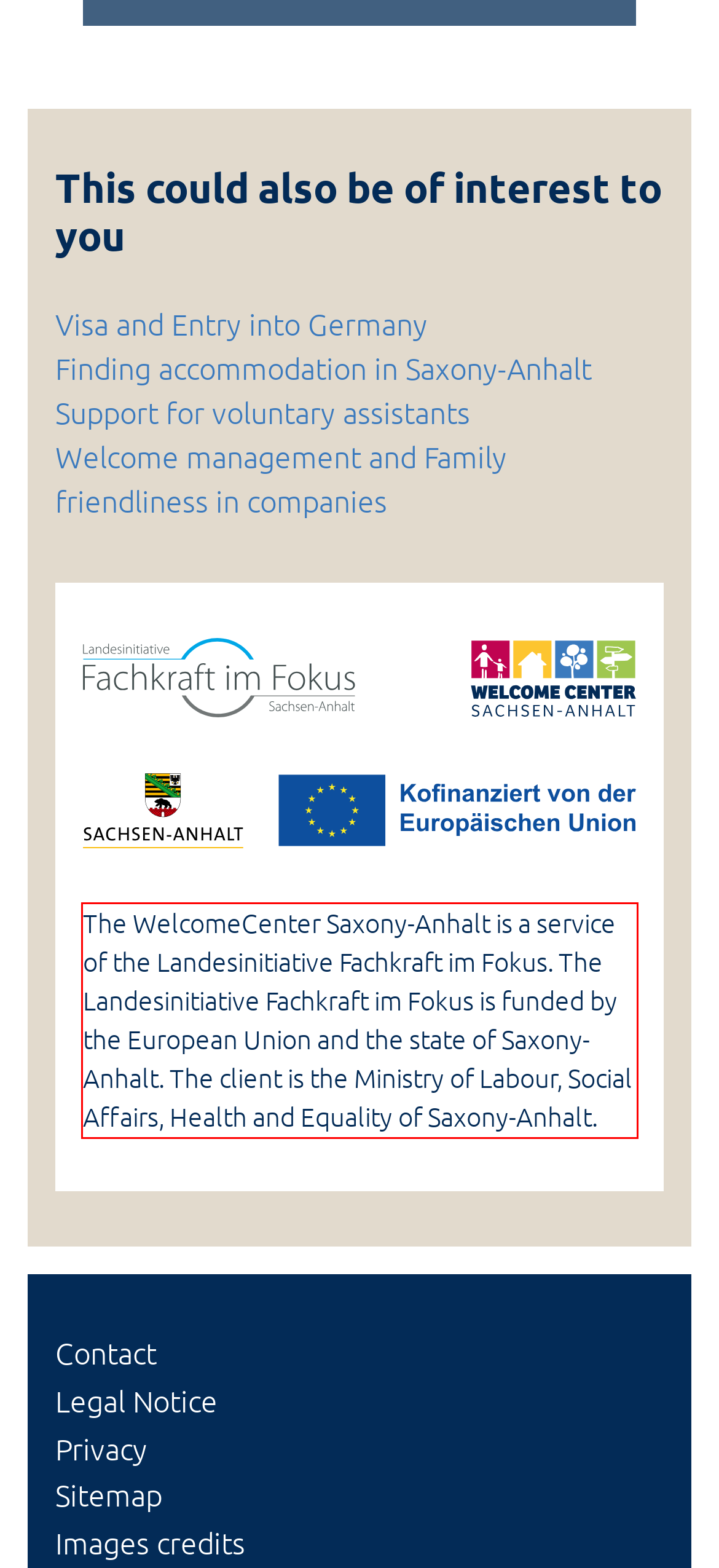Within the screenshot of the webpage, locate the red bounding box and use OCR to identify and provide the text content inside it.

The WelcomeCenter Saxony-Anhalt is a service of the Landesini­tia­tive Fachkraft im Fokus. The Landesini­tia­tive Fachkraft im Fokus is funded by the European Union and the state of Saxony-Anhalt. The client is the Ministry of Labour, Social Affairs, Health and Equality of Saxony-Anhalt.